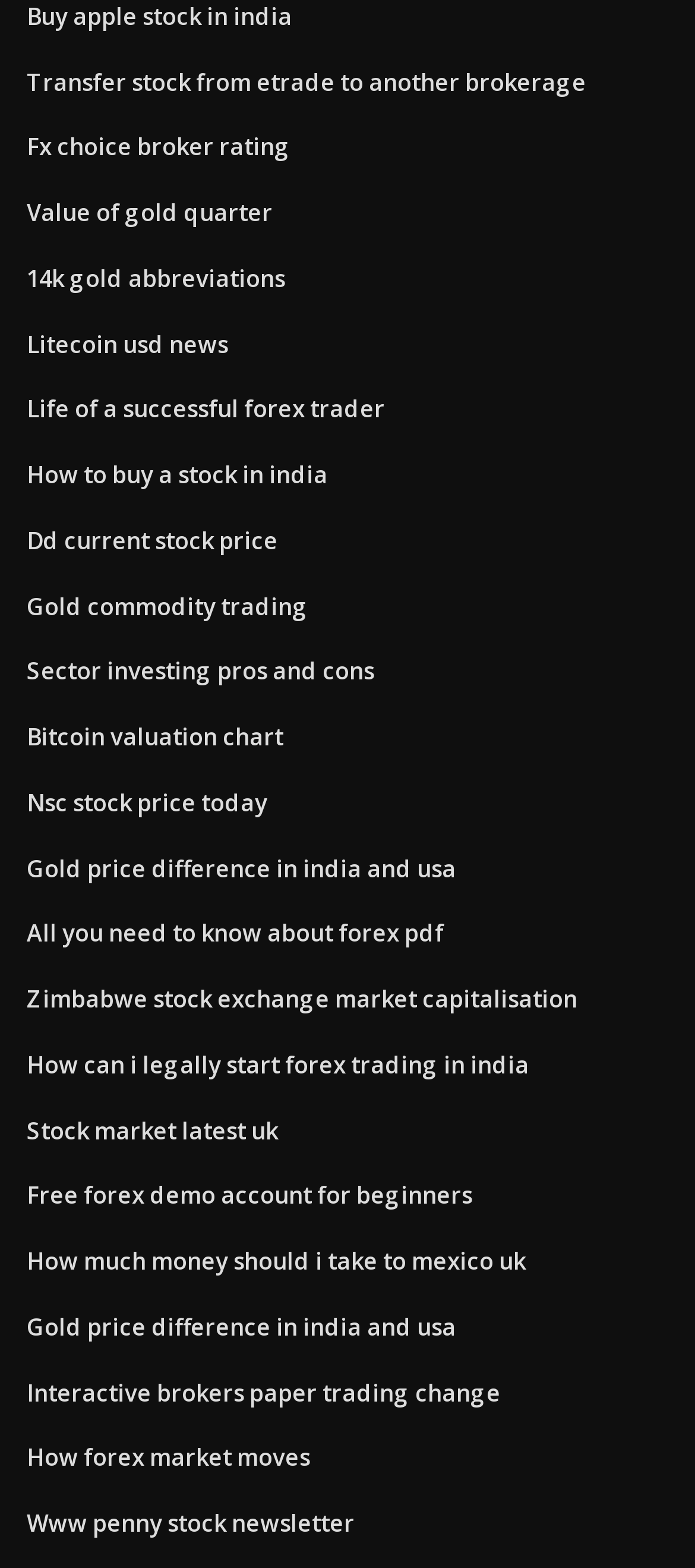Is there a link about Bitcoin on the webpage? Observe the screenshot and provide a one-word or short phrase answer.

Yes